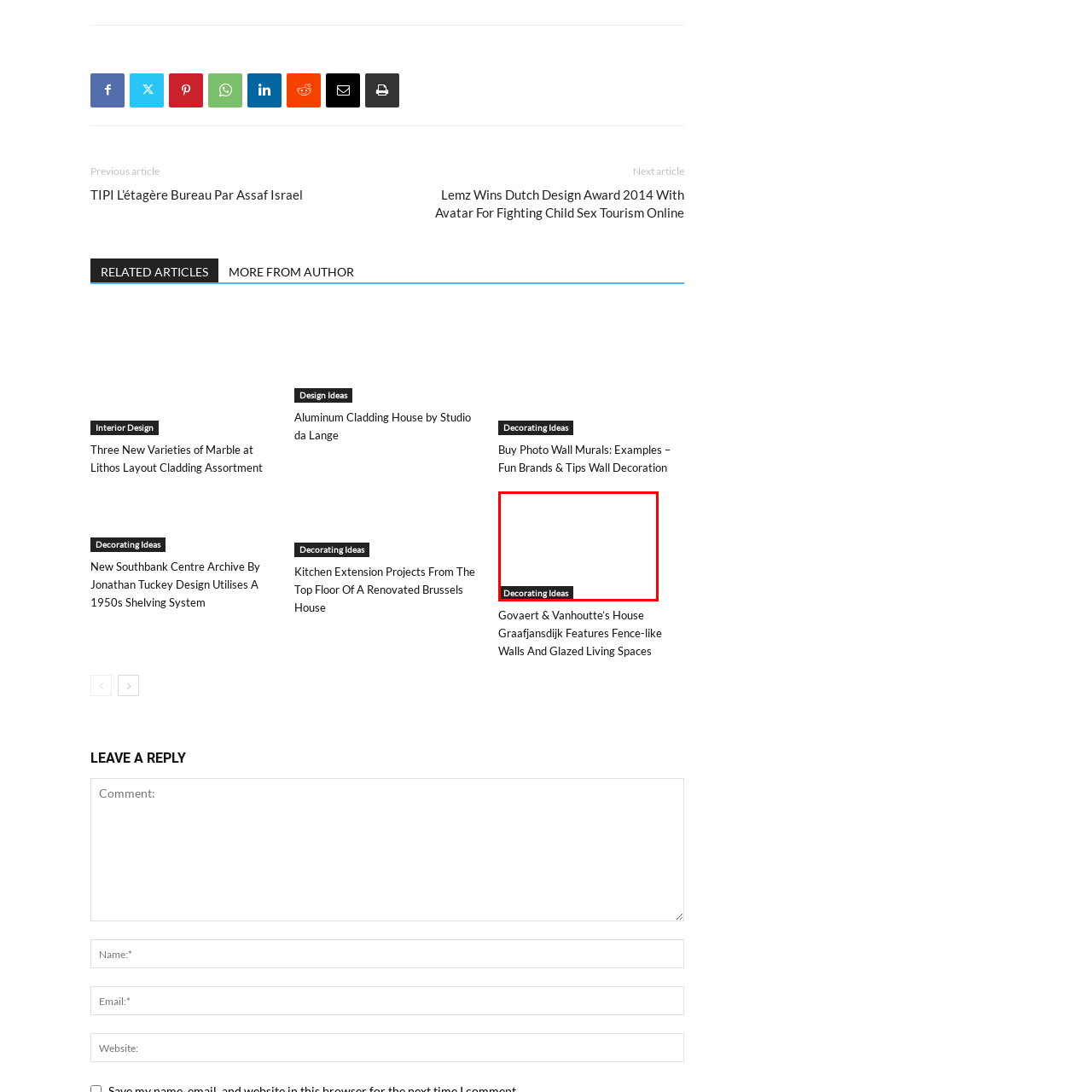Observe the content inside the red rectangle and respond to the question with one word or phrase: 
What is the design trend reflected in the title?

Contemporary